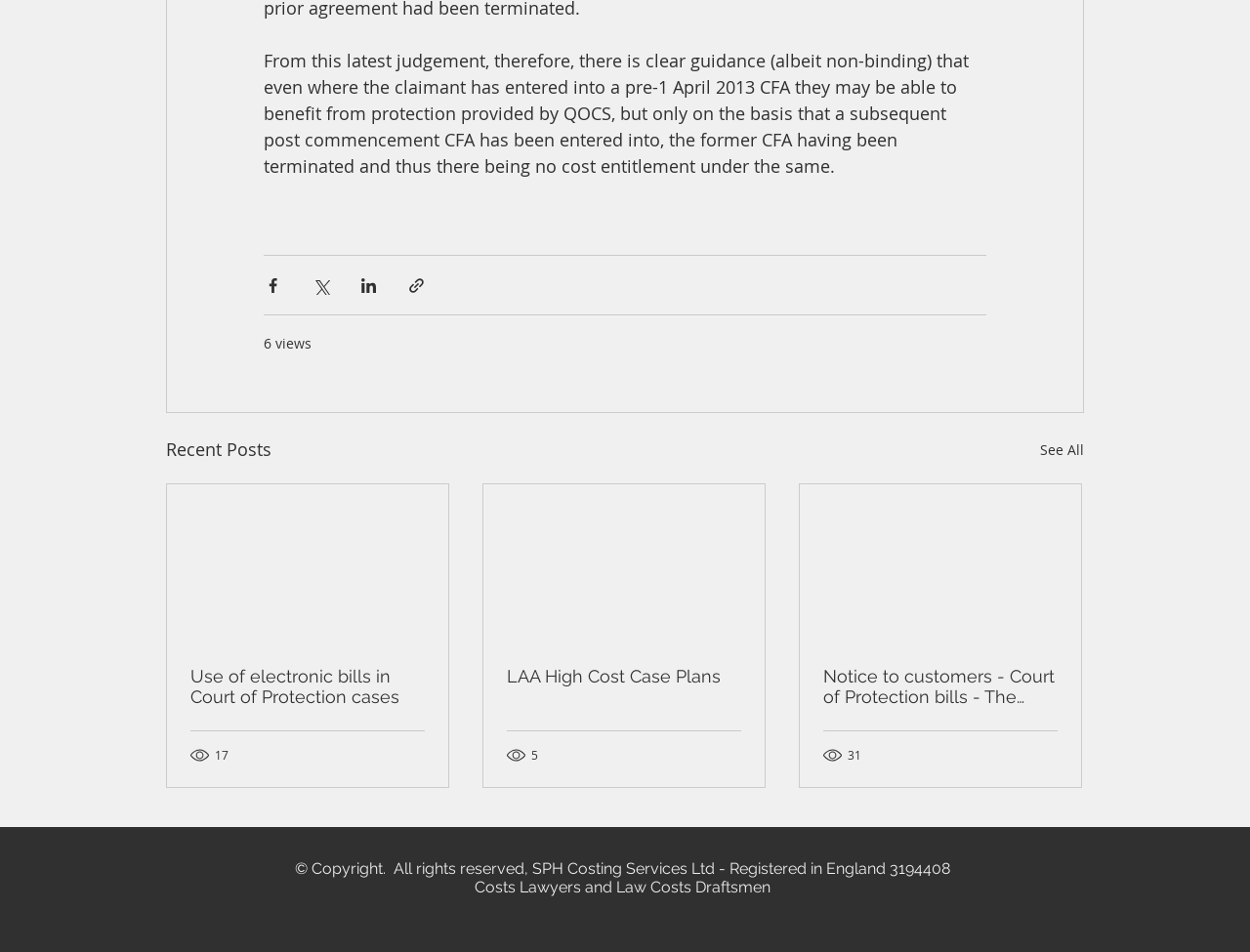Can you find the bounding box coordinates of the area I should click to execute the following instruction: "Read the article about Use of electronic bills in Court of Protection cases"?

[0.152, 0.7, 0.34, 0.743]